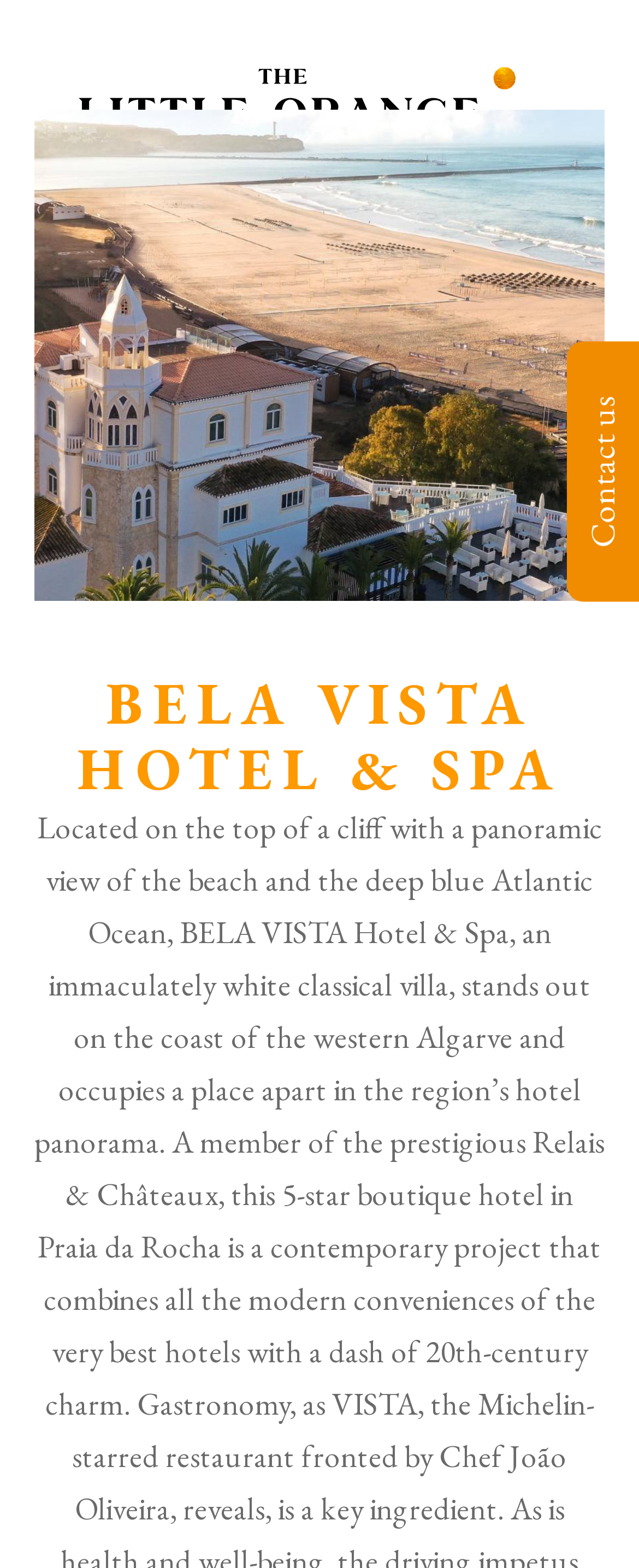Give a concise answer using one word or a phrase to the following question:
How many navigation links are available?

6